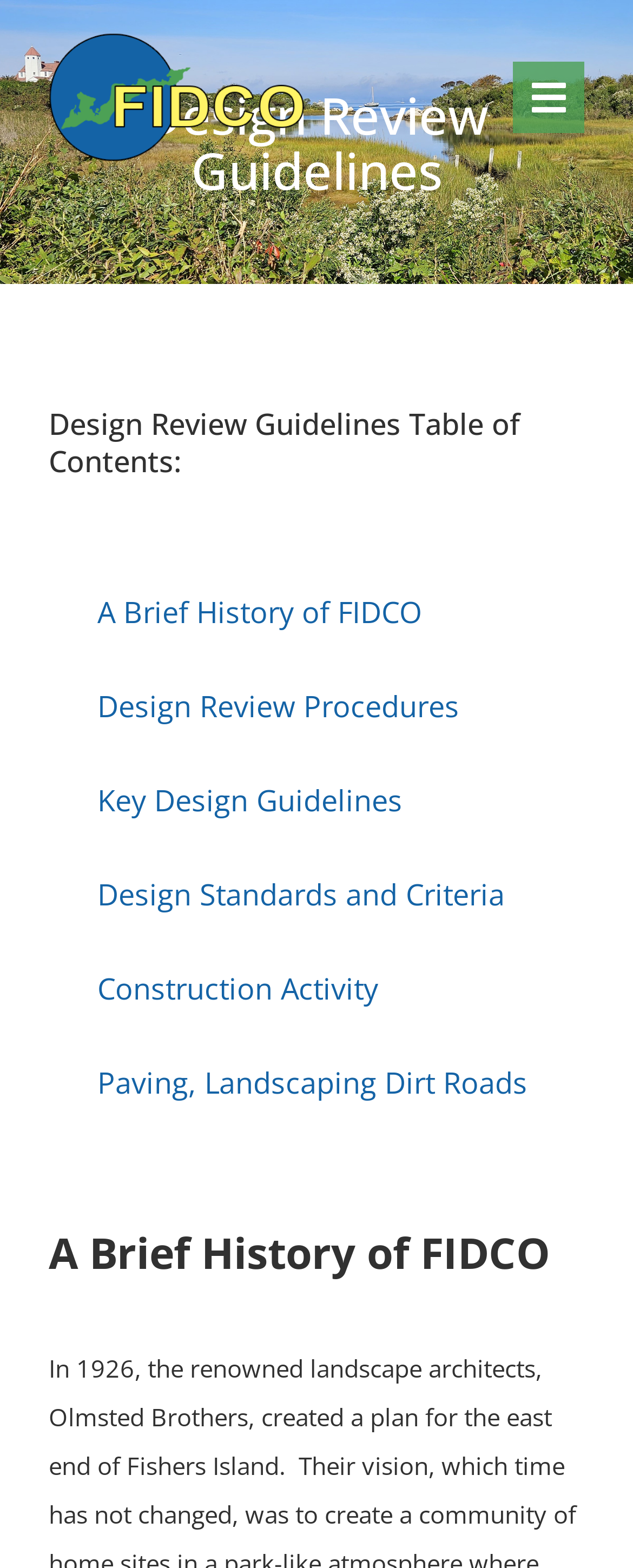Provide the bounding box for the UI element matching this description: "A Brief History of FIDCO".

[0.128, 0.361, 0.923, 0.419]